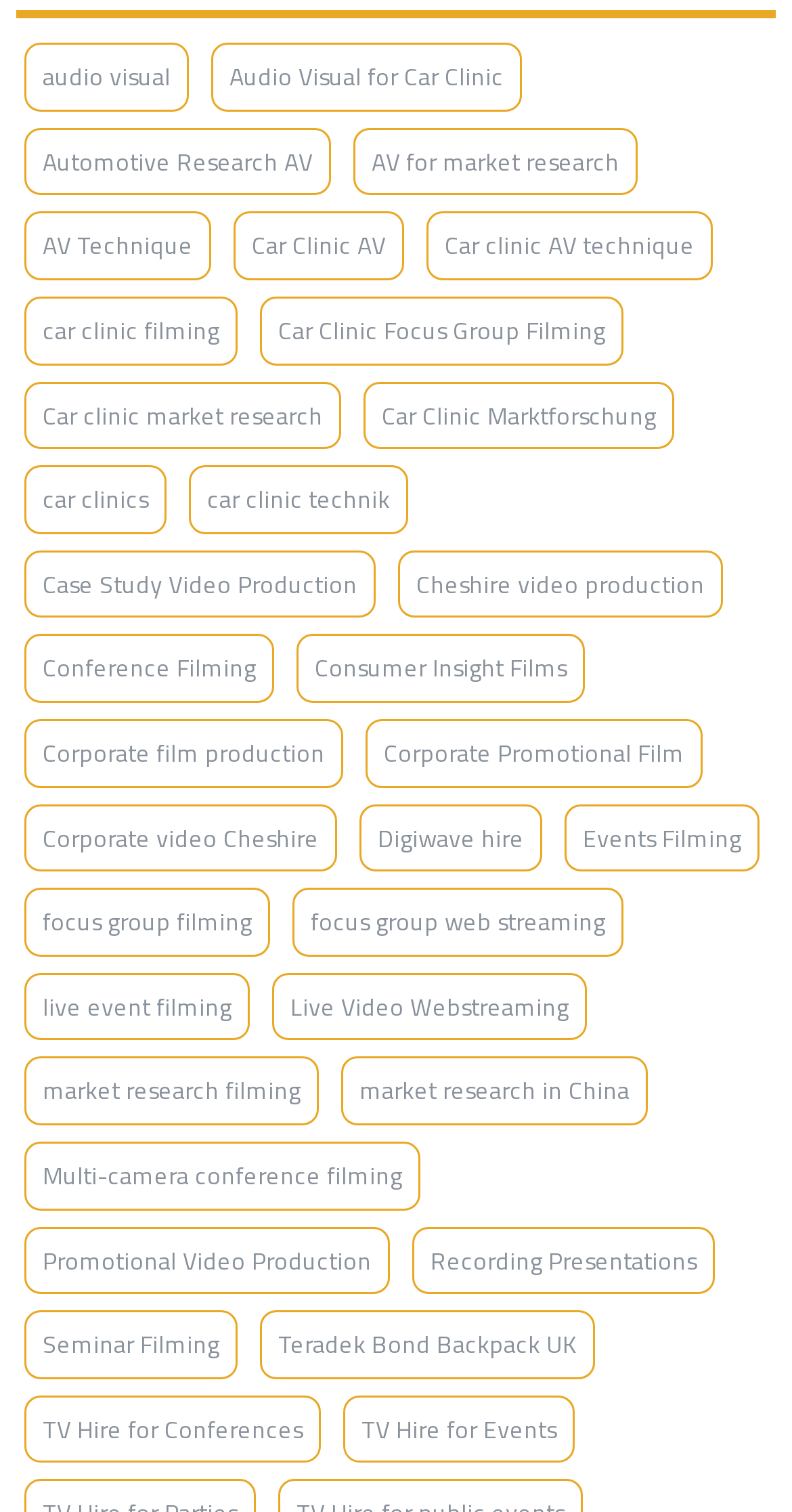What is the topic of the first link?
Examine the image and give a concise answer in one word or a short phrase.

Audio Visual